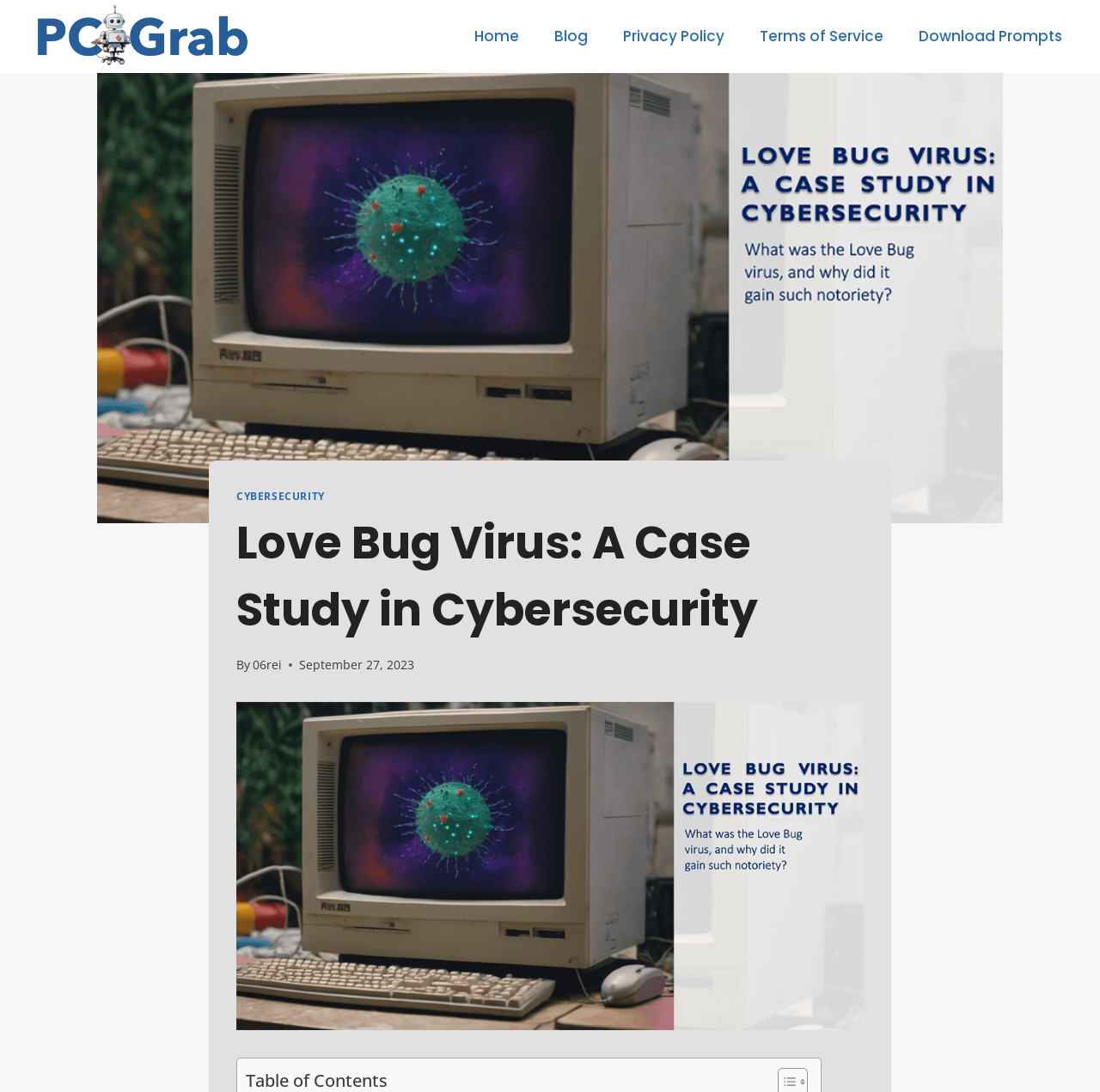Provide the bounding box coordinates of the UI element that matches the description: "Terms of Service".

[0.675, 0.02, 0.819, 0.047]